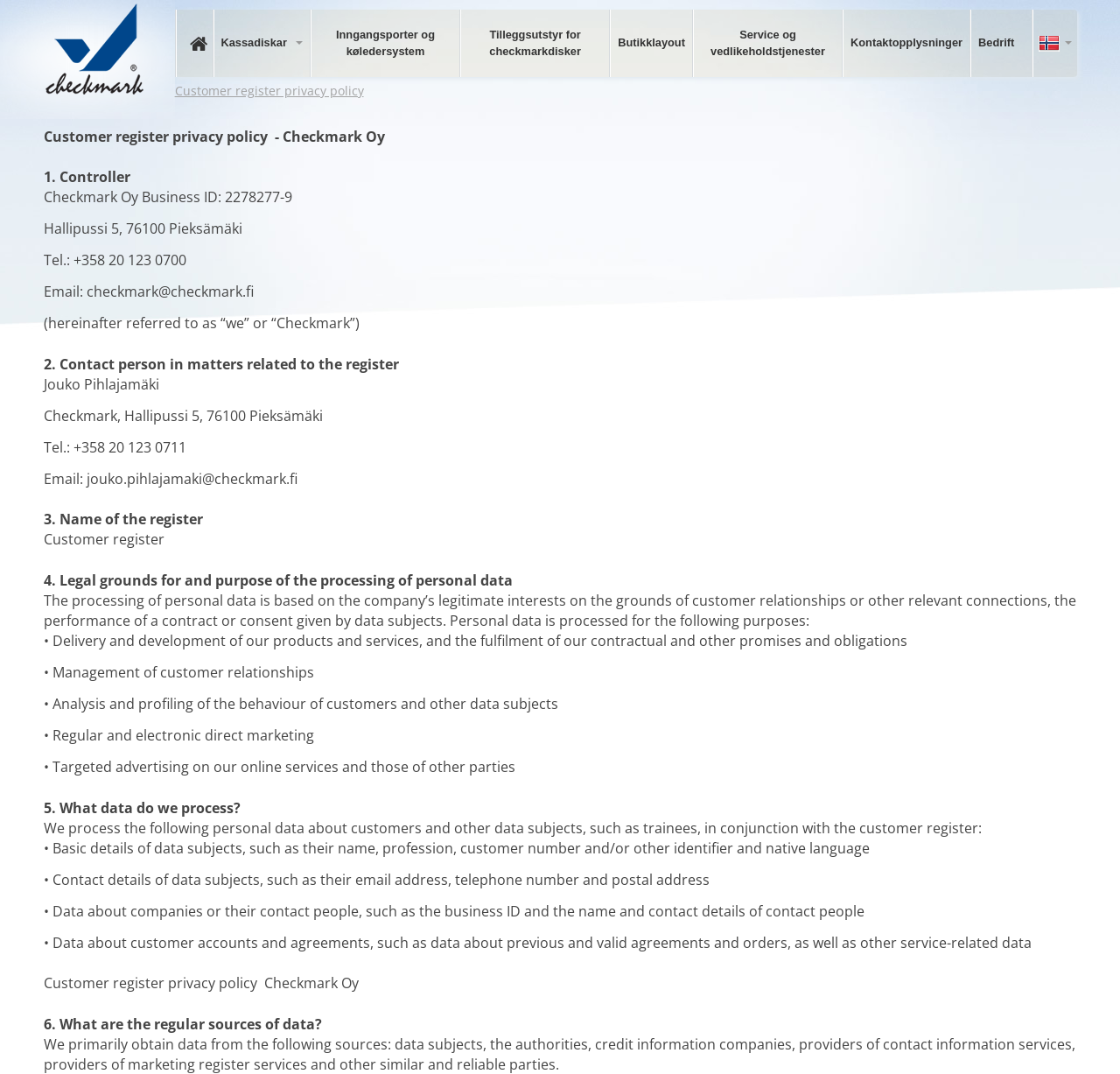Please identify the bounding box coordinates of where to click in order to follow the instruction: "Click on Customer register privacy policy link".

[0.156, 0.077, 0.325, 0.092]